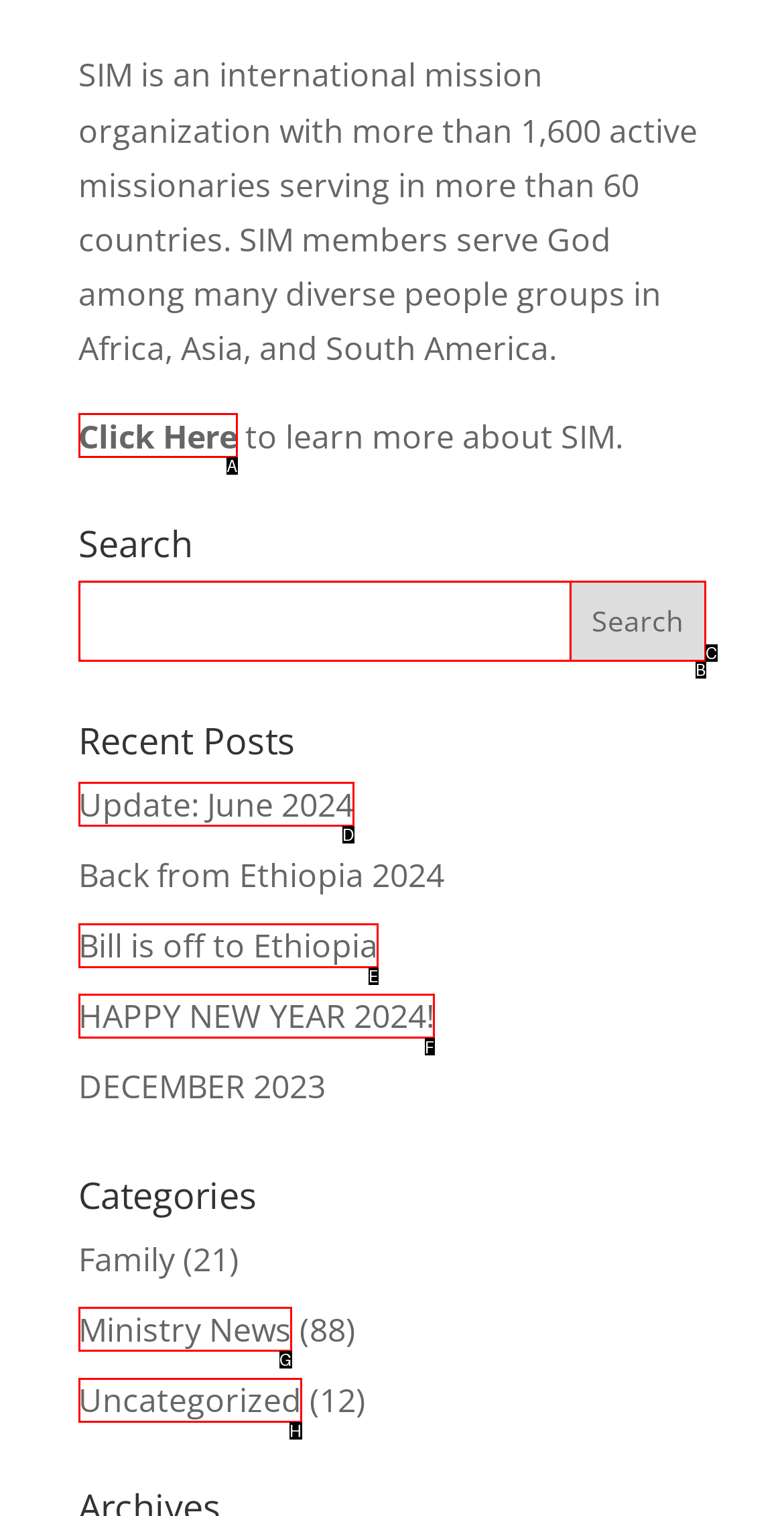Match the description: Click Here to the correct HTML element. Provide the letter of your choice from the given options.

A